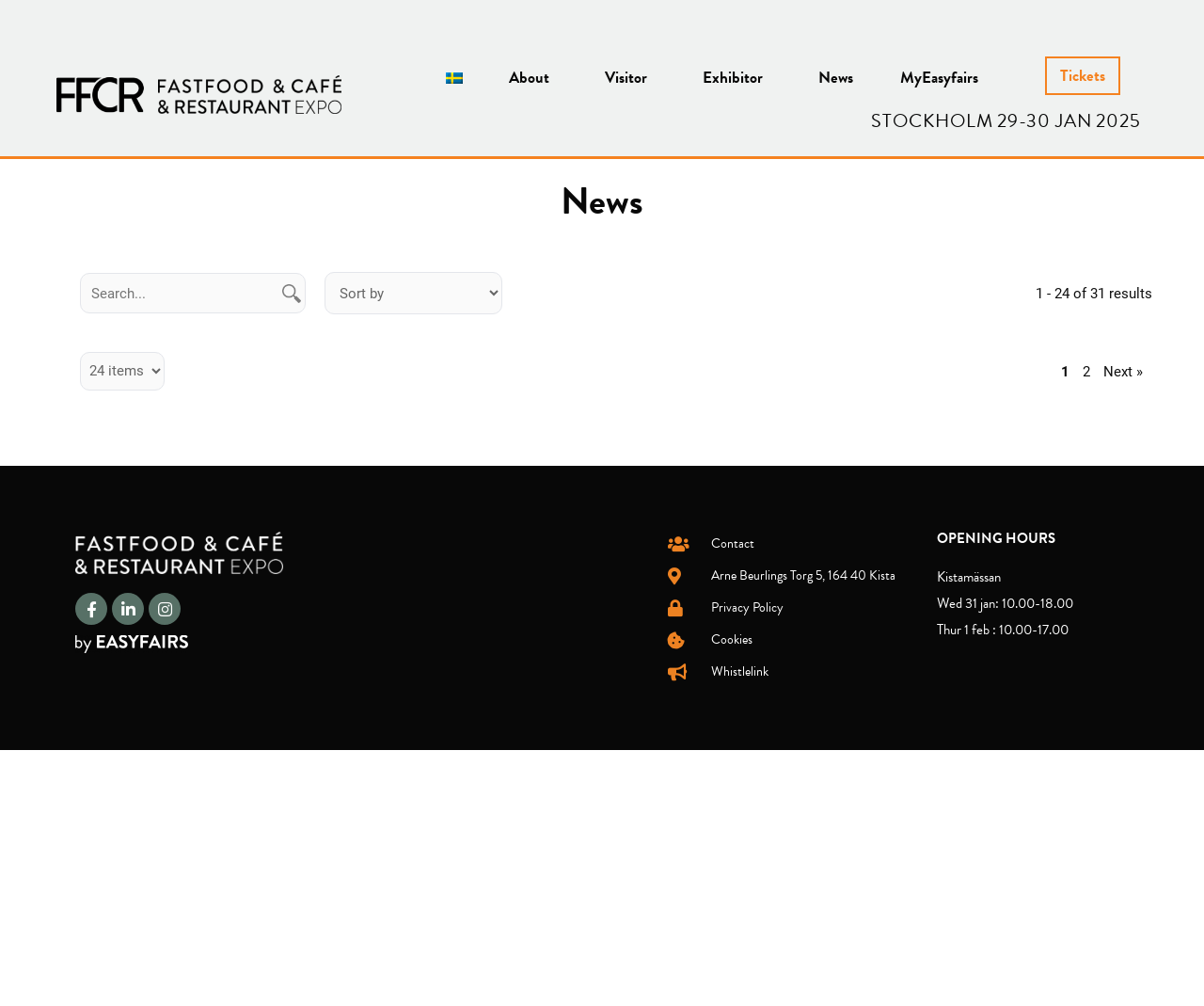Identify the bounding box for the described UI element. Provide the coordinates in (top-left x, top-left y, bottom-right x, bottom-right y) format with values ranging from 0 to 1: About

[0.404, 0.056, 0.484, 0.099]